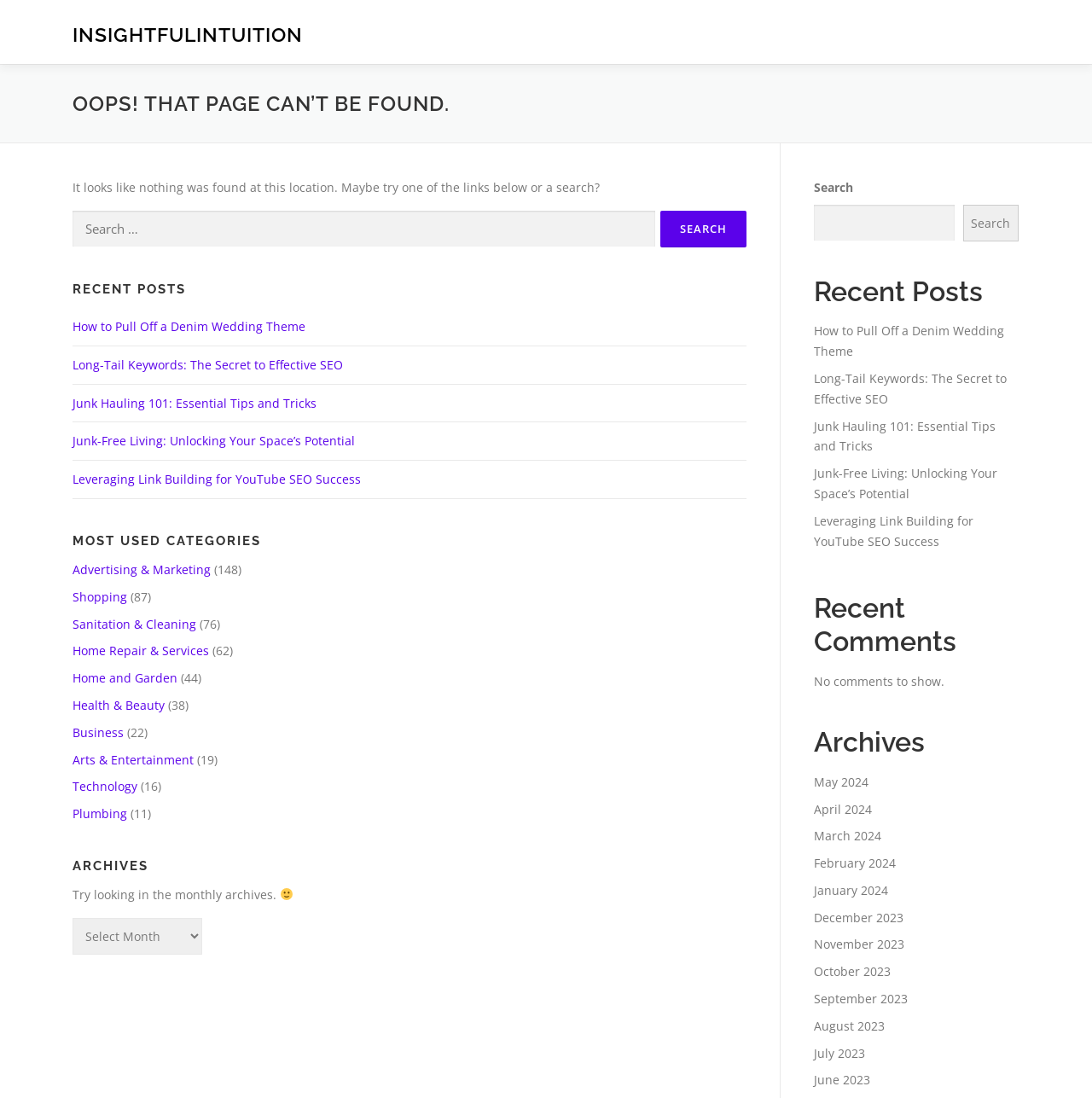Specify the bounding box coordinates of the element's region that should be clicked to achieve the following instruction: "View the Disclaimer page". The bounding box coordinates consist of four float numbers between 0 and 1, in the format [left, top, right, bottom].

None